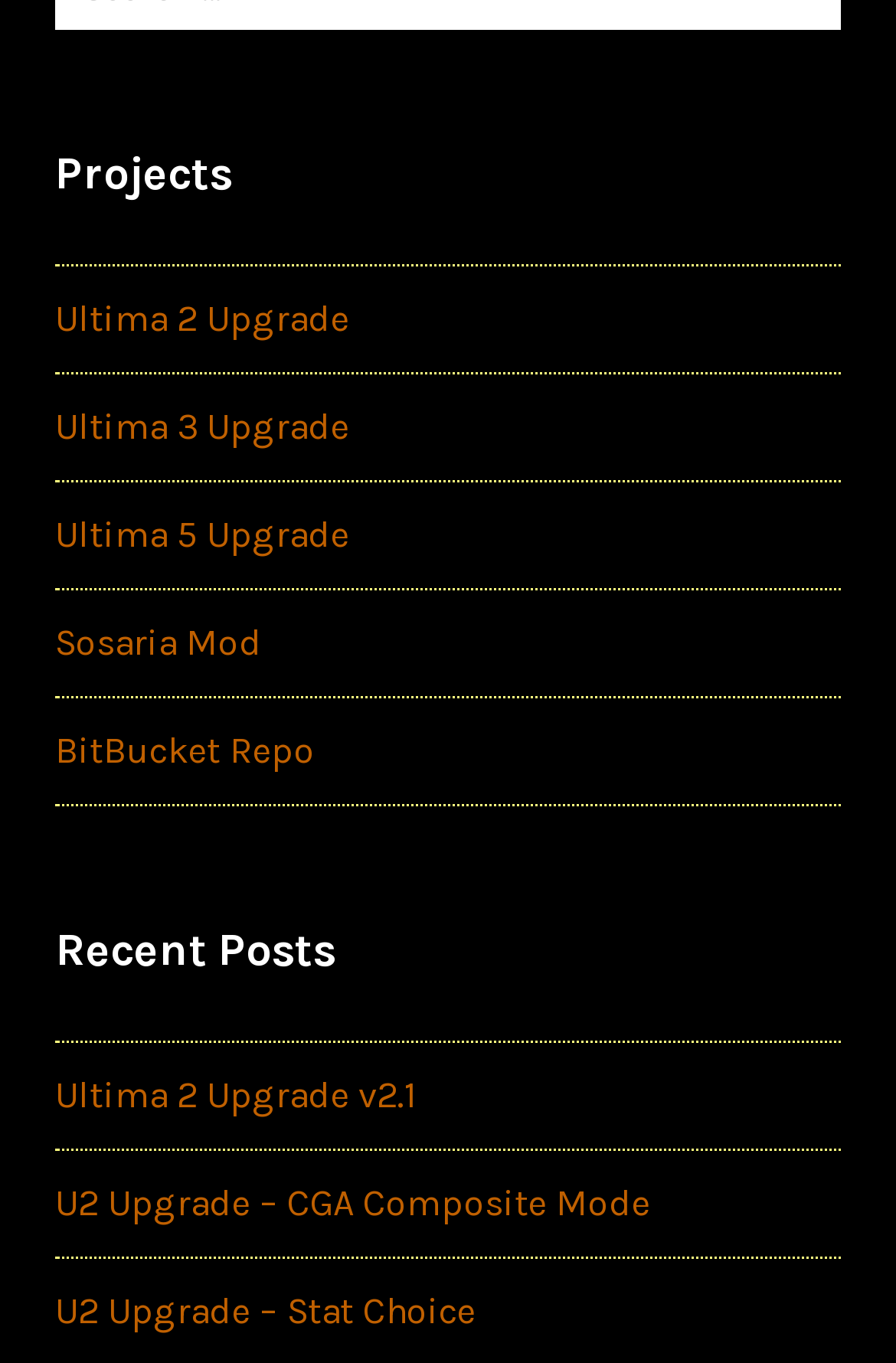Find the bounding box coordinates of the element you need to click on to perform this action: 'explore Sosaria Mod'. The coordinates should be represented by four float values between 0 and 1, in the format [left, top, right, bottom].

[0.062, 0.455, 0.292, 0.487]